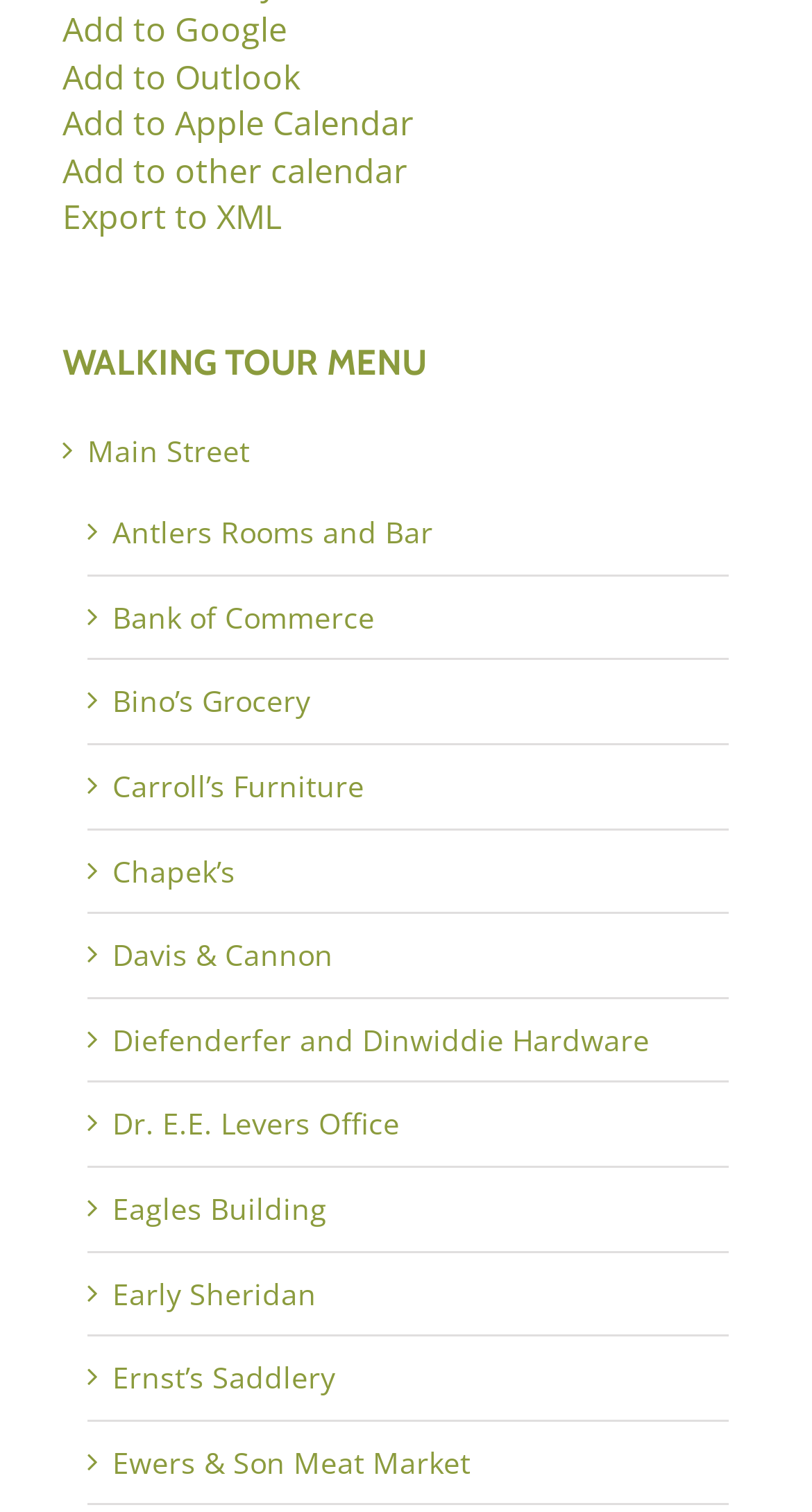Please provide the bounding box coordinates for the element that needs to be clicked to perform the instruction: "View Antlers Rooms and Bar". The coordinates must consist of four float numbers between 0 and 1, formatted as [left, top, right, bottom].

[0.138, 0.339, 0.533, 0.365]